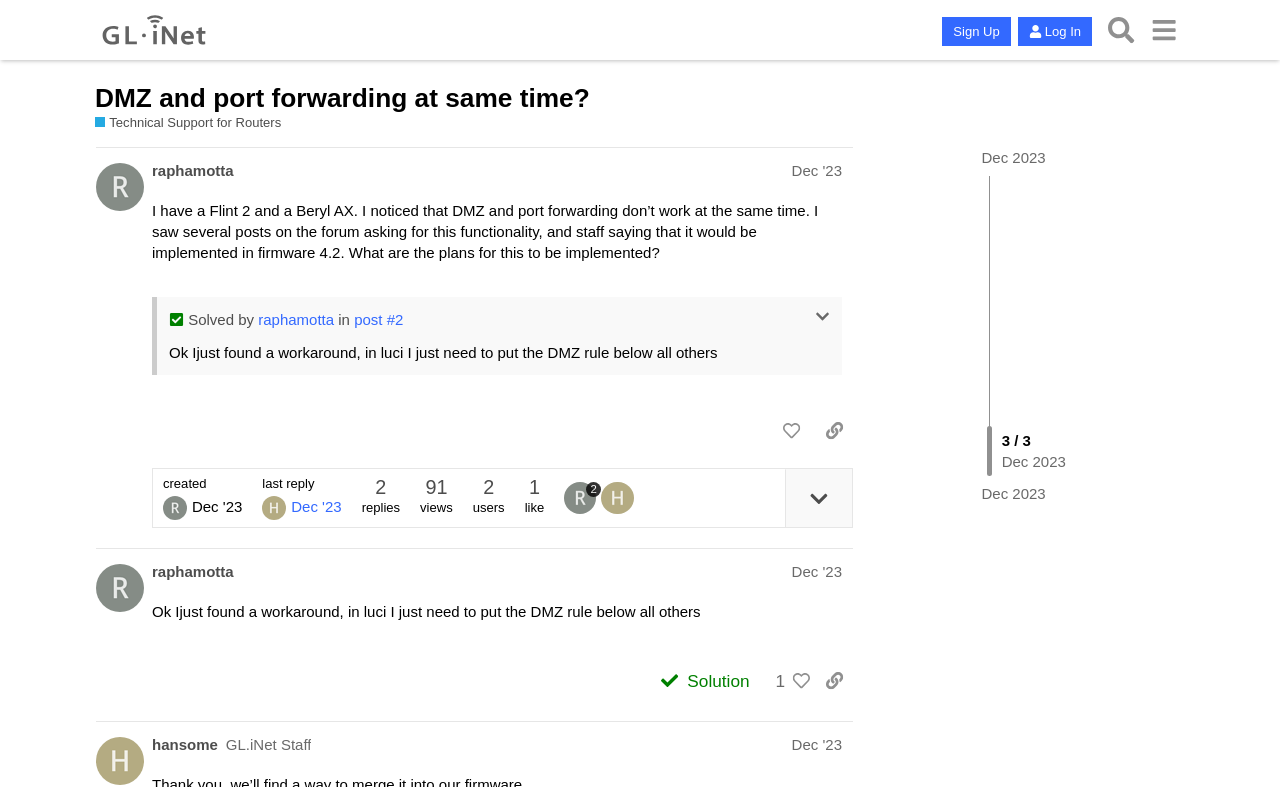Analyze the image and provide a detailed answer to the question: What is the topic of the first post?

The topic of the first post can be determined by looking at the heading of the first post, which is 'DMZ and port forwarding at same time?'. This heading is located within the region 'post #1 by @raphamotta' and is a link with the text 'DMZ and port forwarding at same time?'.